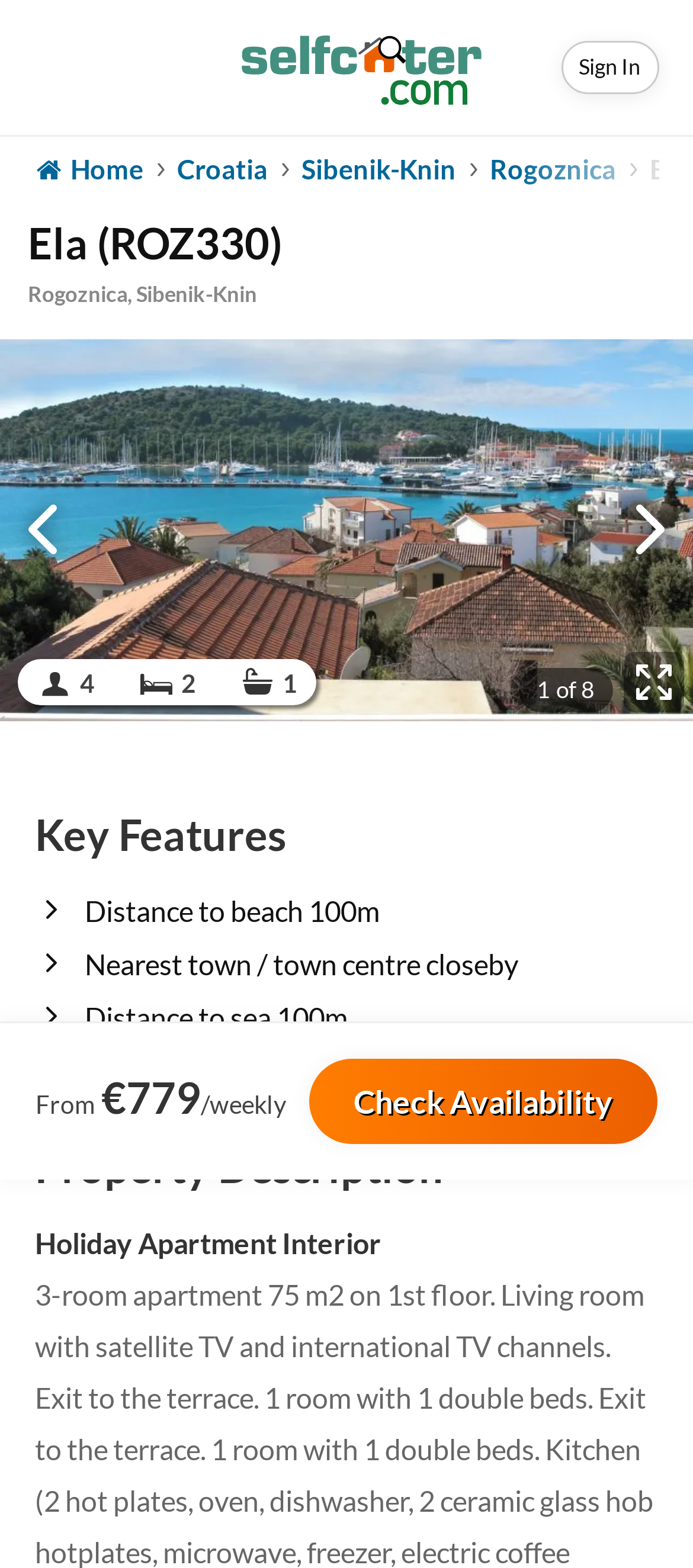How many photos are there of Ela (ROZ330)? Based on the screenshot, please respond with a single word or phrase.

8